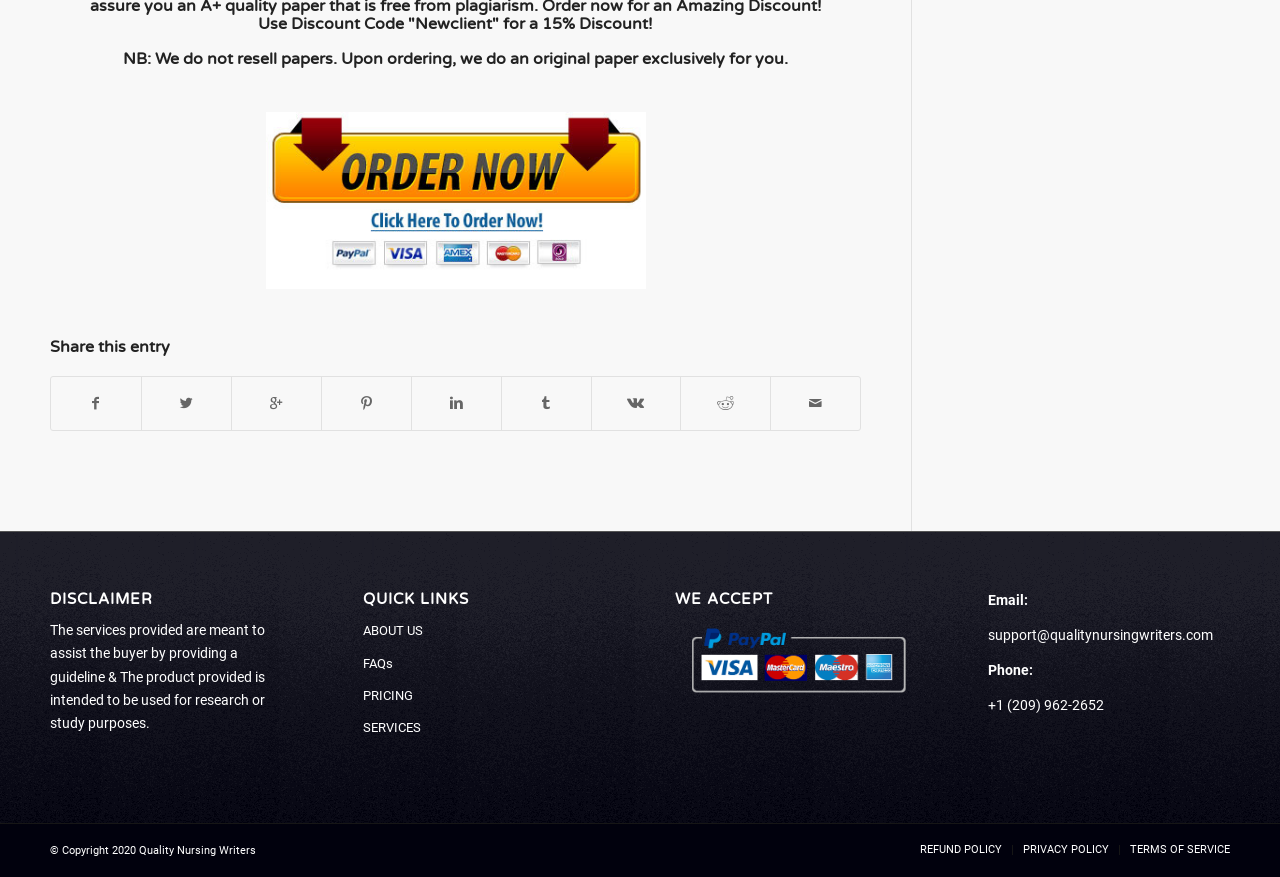Provide the bounding box coordinates of the HTML element described by the text: "Share on Vk".

[0.462, 0.43, 0.532, 0.491]